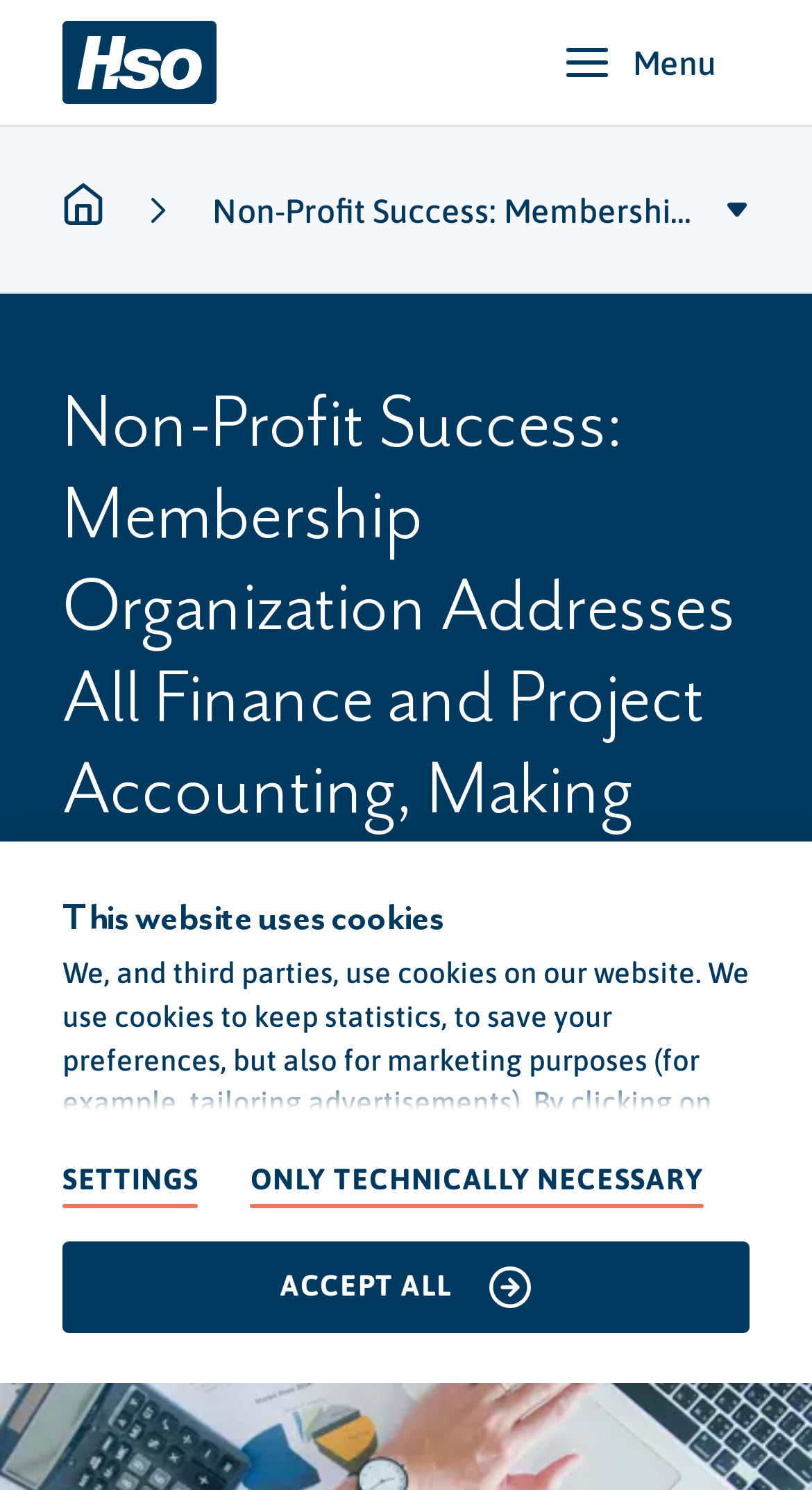Determine the bounding box coordinates of the UI element that matches the following description: "Only technically necessary". The coordinates should be four float numbers between 0 and 1 in the format [left, top, right, bottom].

[0.309, 0.762, 0.867, 0.822]